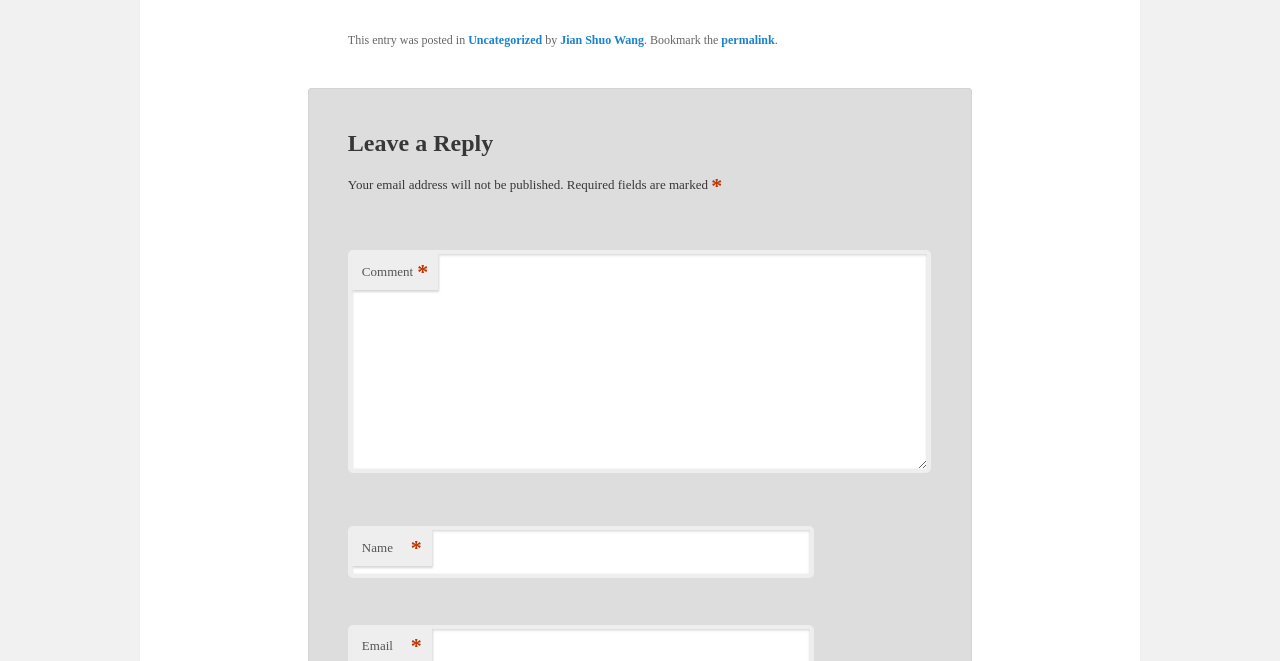What is the purpose of the textbox labeled 'Comment *'?
Answer with a single word or phrase, using the screenshot for reference.

To leave a comment